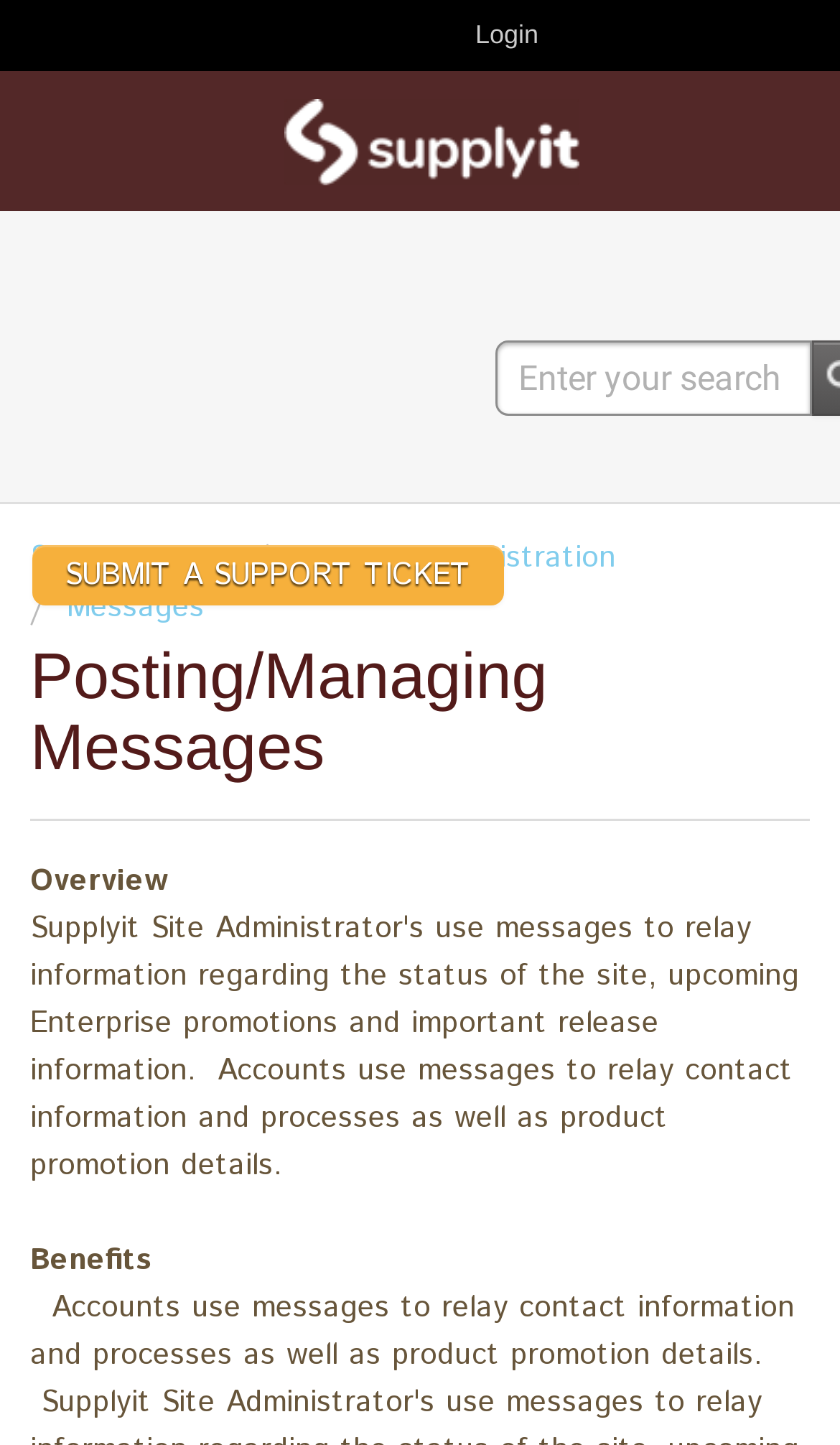Provide a single word or phrase answer to the question: 
How many sections are present on the webpage?

3